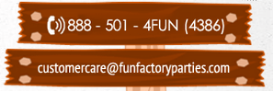What is the email address provided?
Please ensure your answer is as detailed and informative as possible.

The email address is displayed below the phone number, providing an additional channel for communication with Fun Factory Parties.